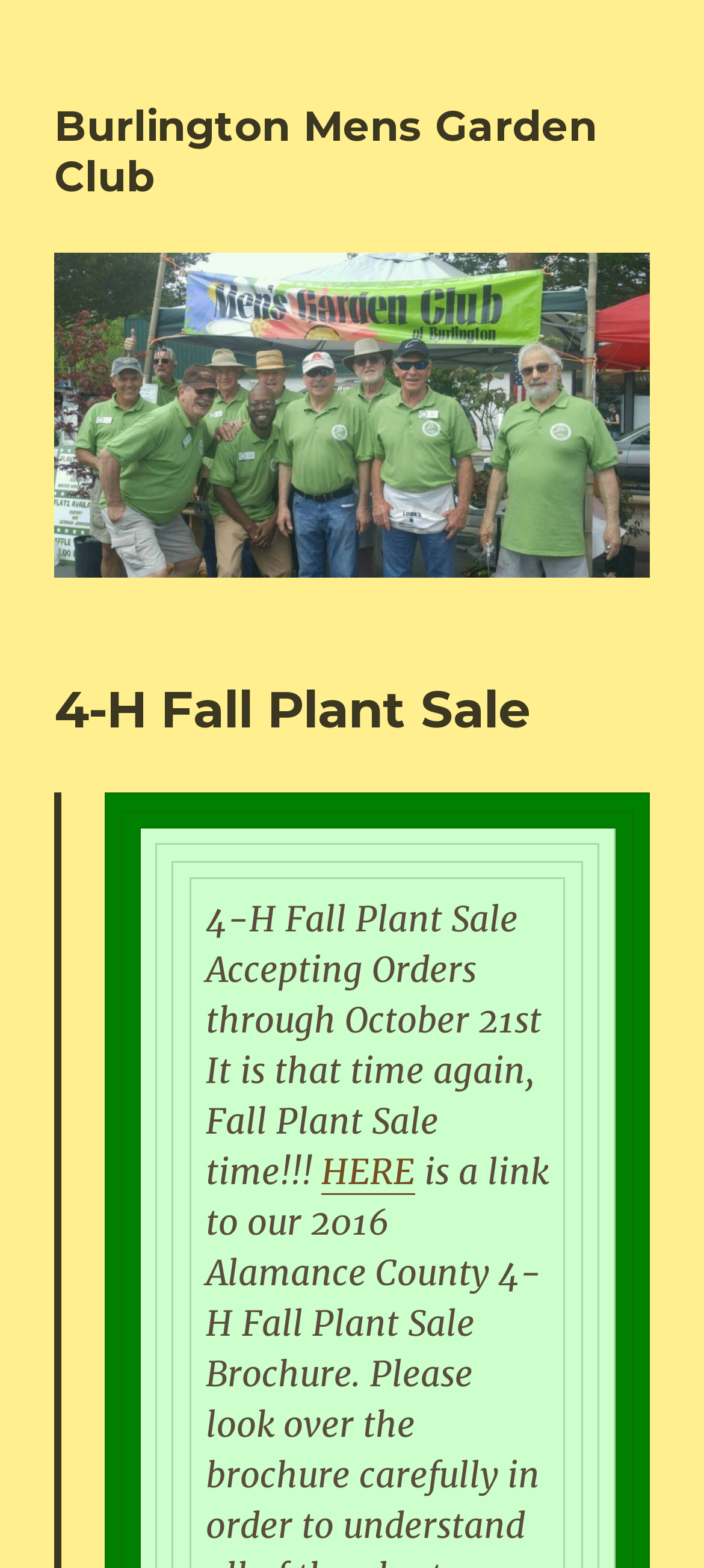Please find the bounding box for the following UI element description. Provide the coordinates in (top-left x, top-left y, bottom-right x, bottom-right y) format, with values between 0 and 1: October 21st

[0.489, 0.637, 0.769, 0.665]